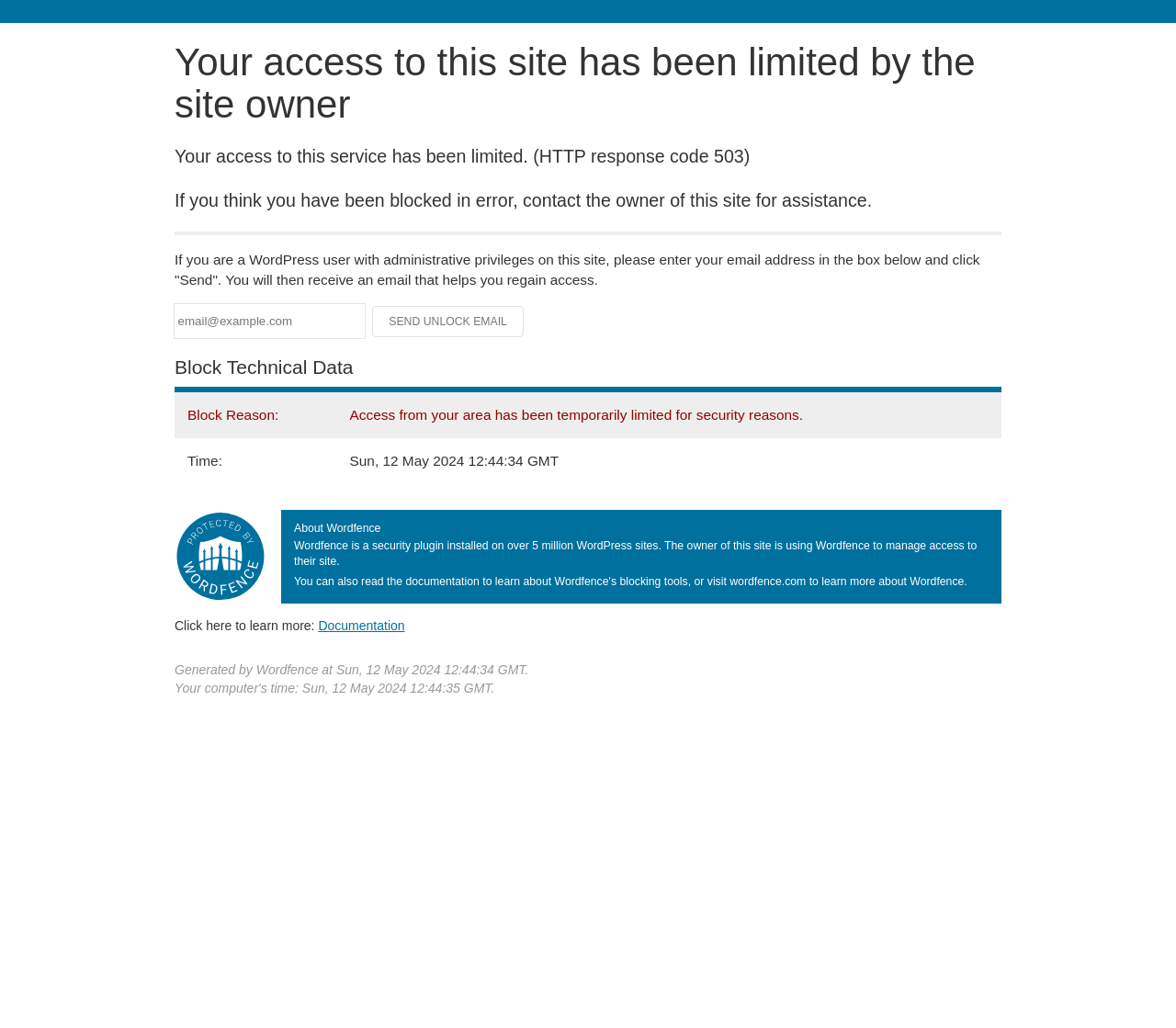Answer this question in one word or a short phrase: What is the purpose of the email address input field?

To regain access